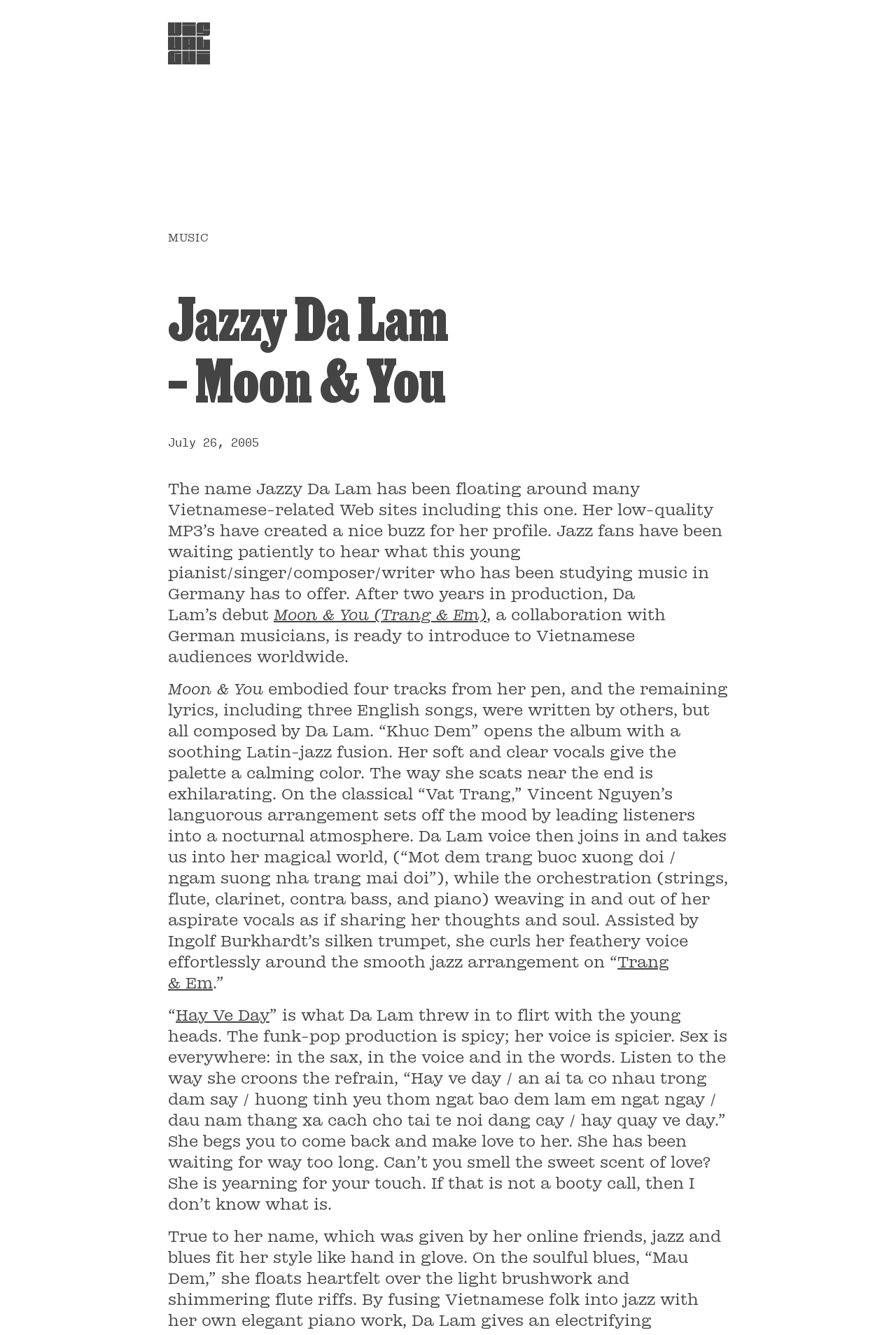Using the format (top-left x, top-left y, bottom-right x, bottom-right y), and given the element description, identify the bounding box coordinates within the screenshot: July 26, 2005

[0.188, 0.325, 0.289, 0.336]